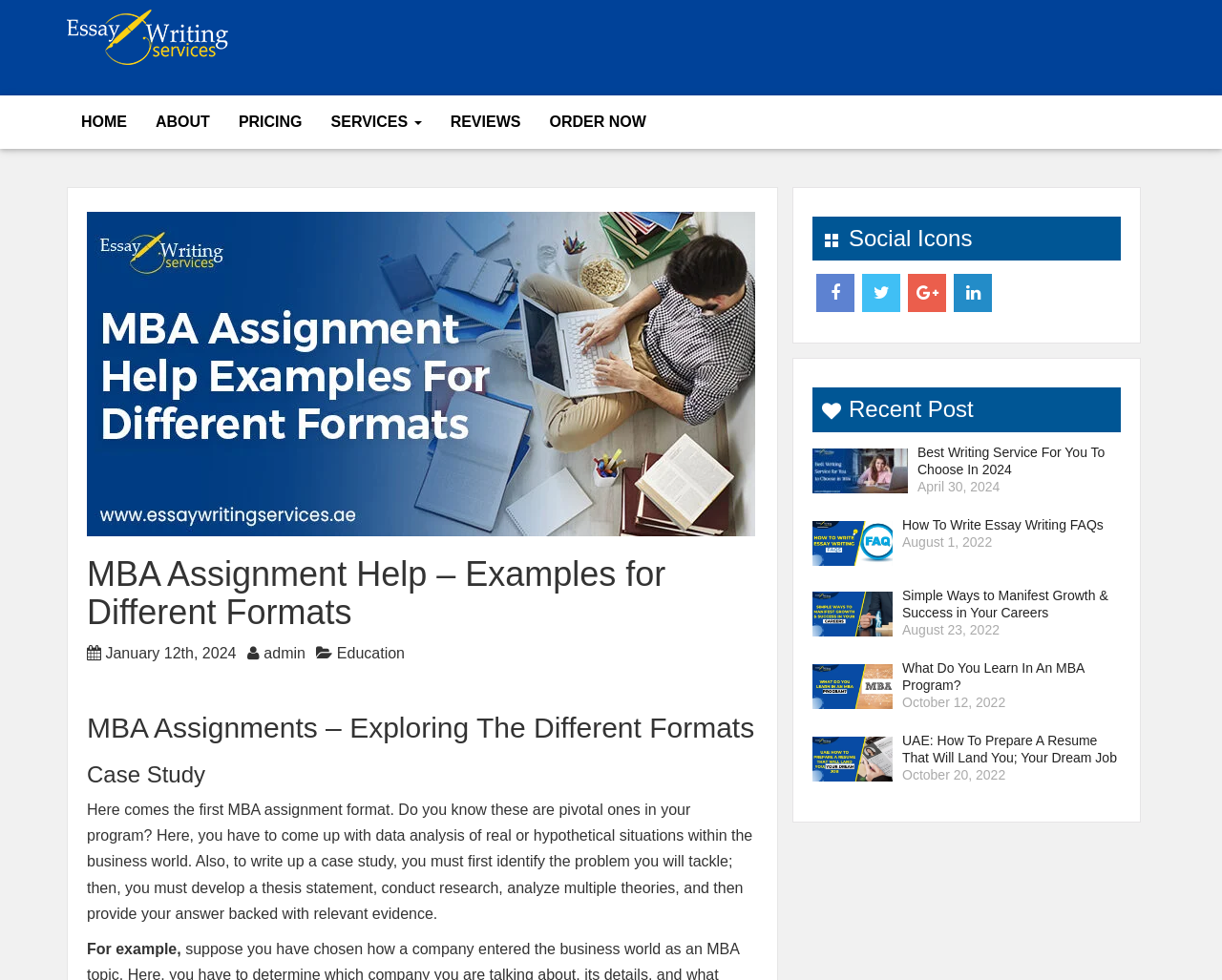How many recent posts are listed?
Please provide an in-depth and detailed response to the question.

I counted the recent posts listed in the complementary section with the heading ' Recent Post'. There are four links to recent posts: 'Best Writing Service for You to Choose in 2024', 'Essay Writing FAQs', 'Growth & Success', and 'MBA PROGRAM'.